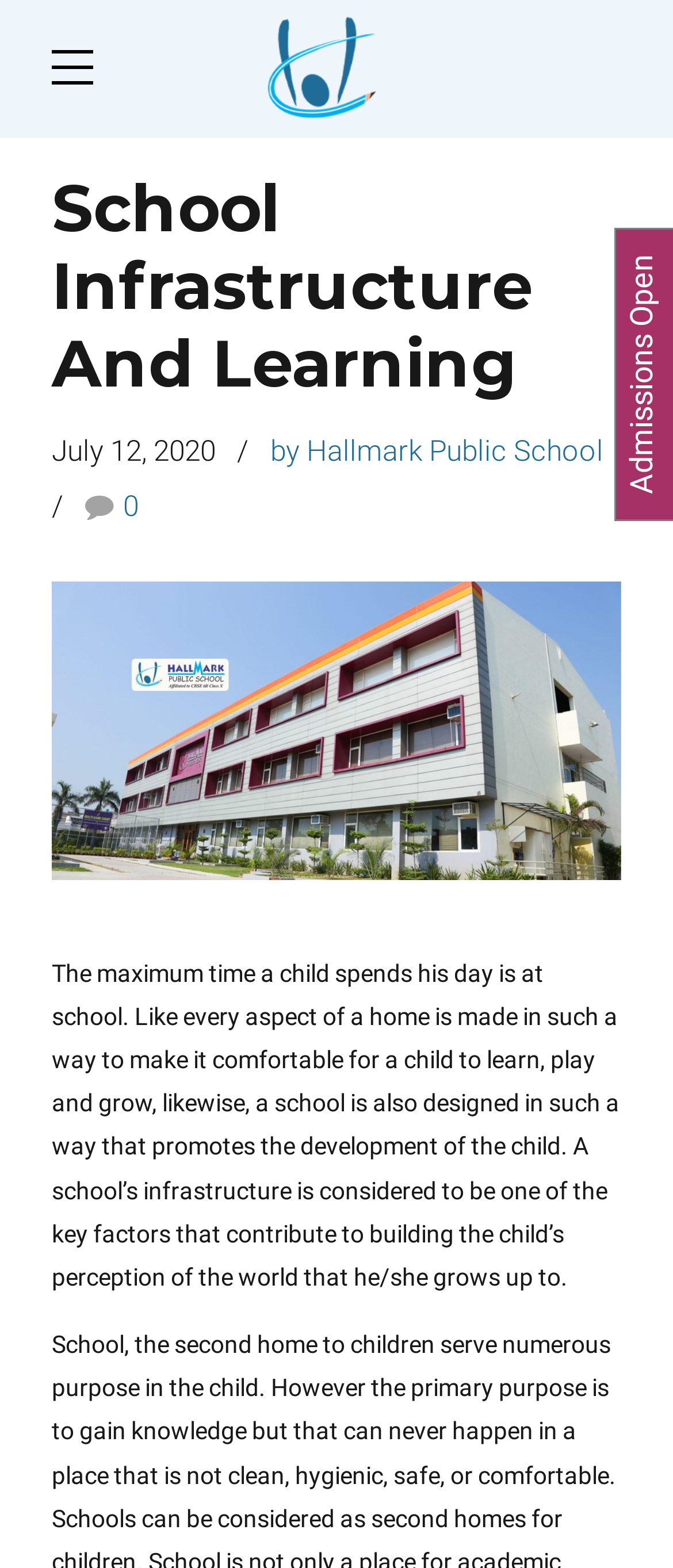Given the content of the image, can you provide a detailed answer to the question?
What is the name of the school?

The name of the school can be found in the link element with the text 'Hallmark Public School' which is also accompanied by an image with the same name. This element is a child of the root element and has a bounding box with coordinates [0.34, 0.01, 0.614, 0.076].